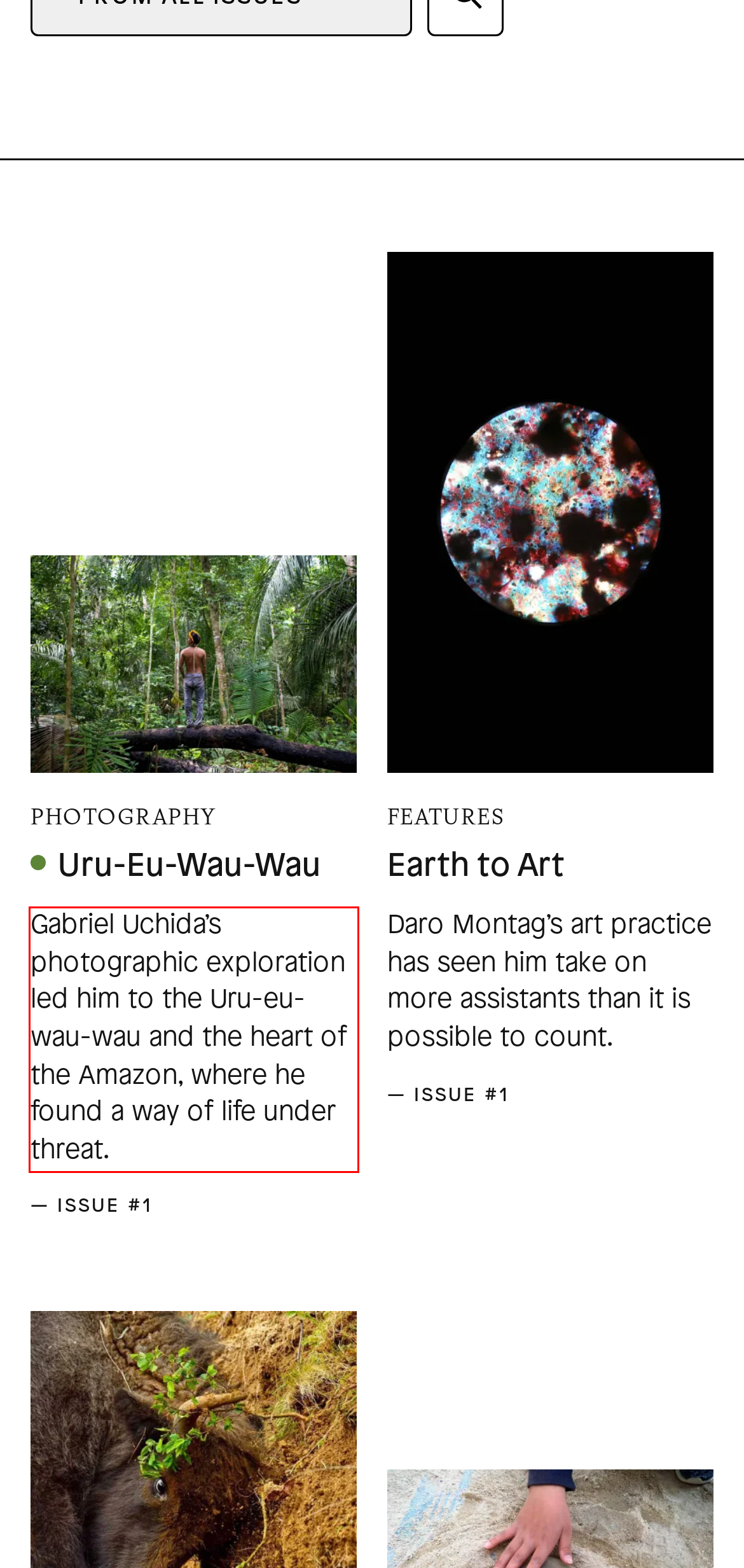Examine the webpage screenshot and use OCR to obtain the text inside the red bounding box.

Gabriel Uchida’s photographic exploration led him to the Uru-eu-wau-wau and the heart of the Amazon, where he found a way of life under threat.